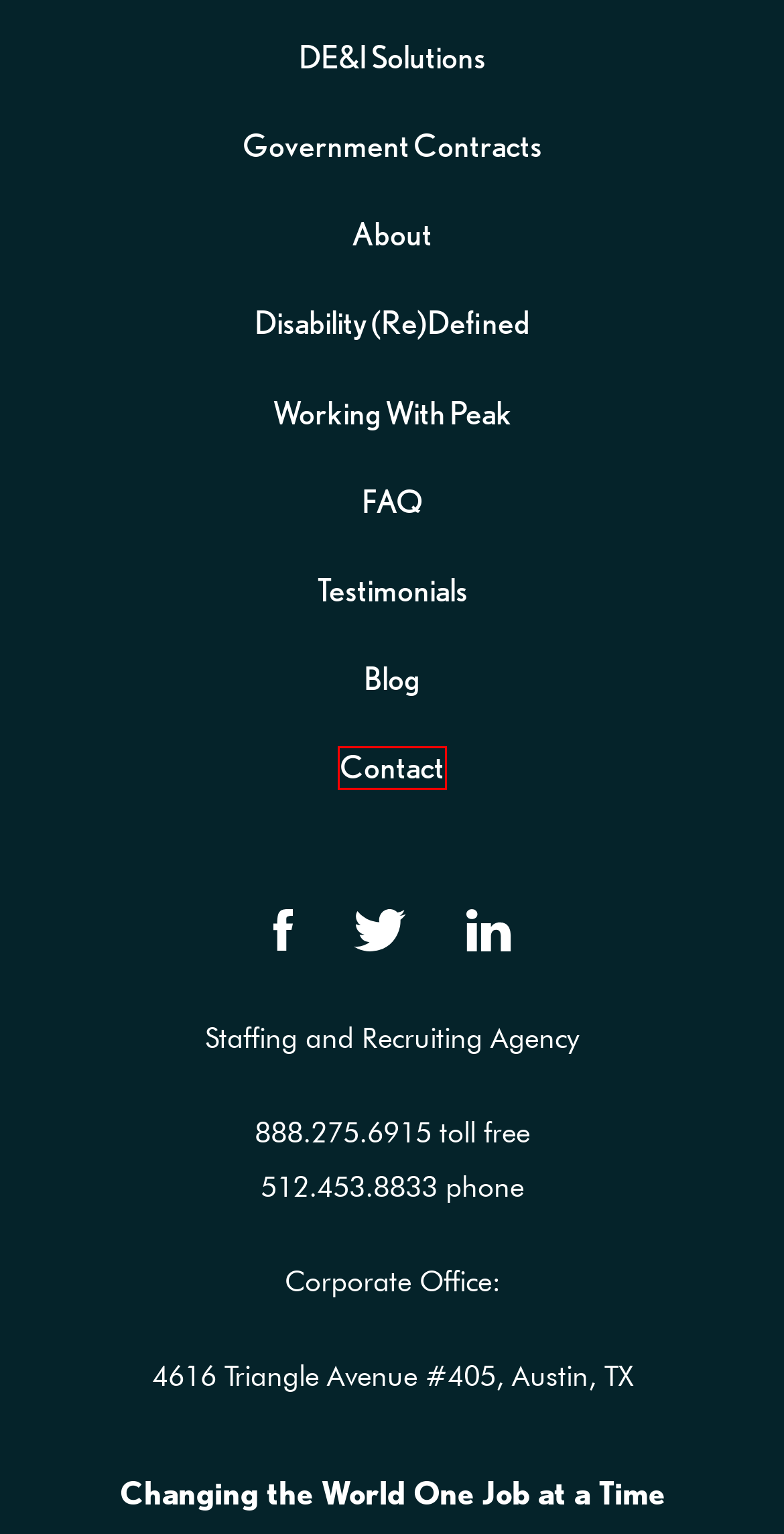A screenshot of a webpage is provided, featuring a red bounding box around a specific UI element. Identify the webpage description that most accurately reflects the new webpage after interacting with the selected element. Here are the candidates:
A. Contact - Peak Performers: Staffing and Recruiting Agency
B. About - Peak Performers: Staffing and Recruiting Agency
C. Government Contracts - Peak Performers: Staffing and Recruiting Agency
D. Disability (Re)Defined - Peak Performers: Staffing and Recruiting Agency
E. Working With Peak - Peak Performers: Staffing and Recruiting Agency
F. FAQ - Peak Performers: Staffing and Recruiting Agency
G. Testimonials - Peak Performers: Staffing and Recruiting Agency
H. DE&I Solutions - Peak Performers: Staffing and Recruiting Agency

A